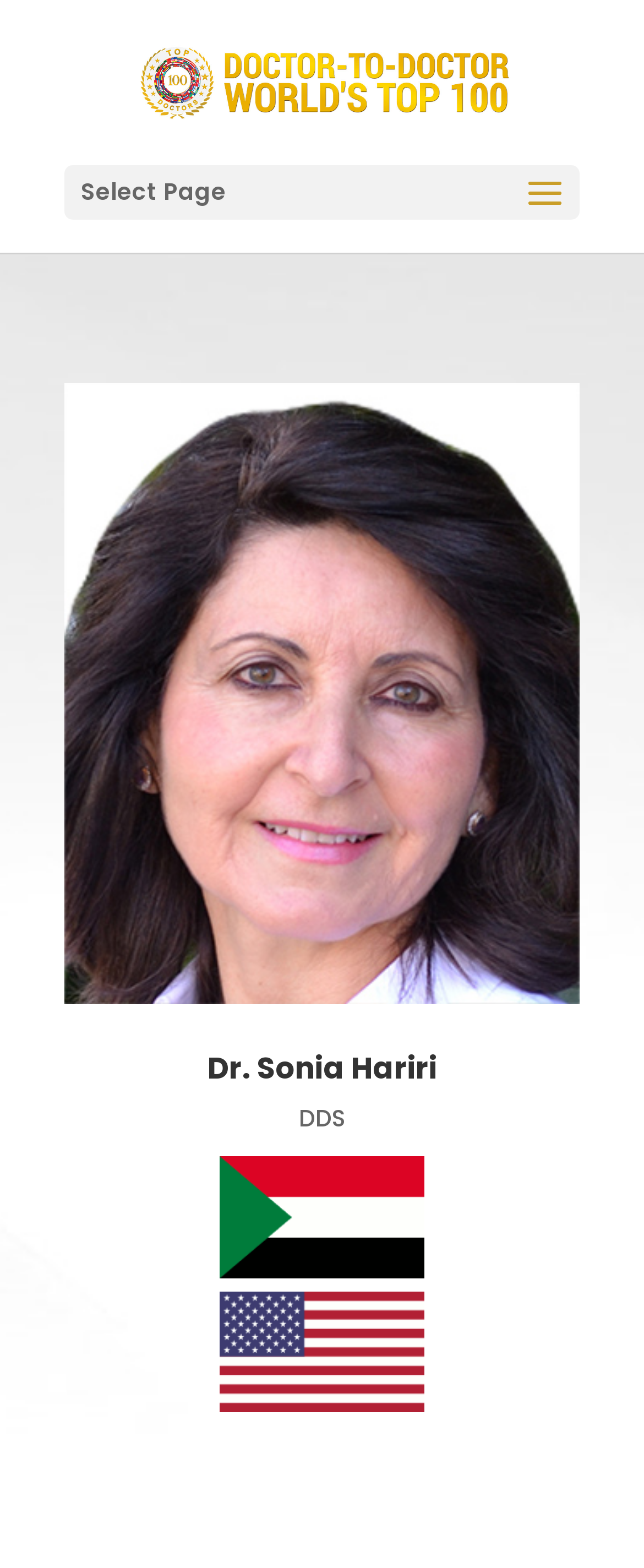Extract the text of the main heading from the webpage.

Dr. Sonia Hariri